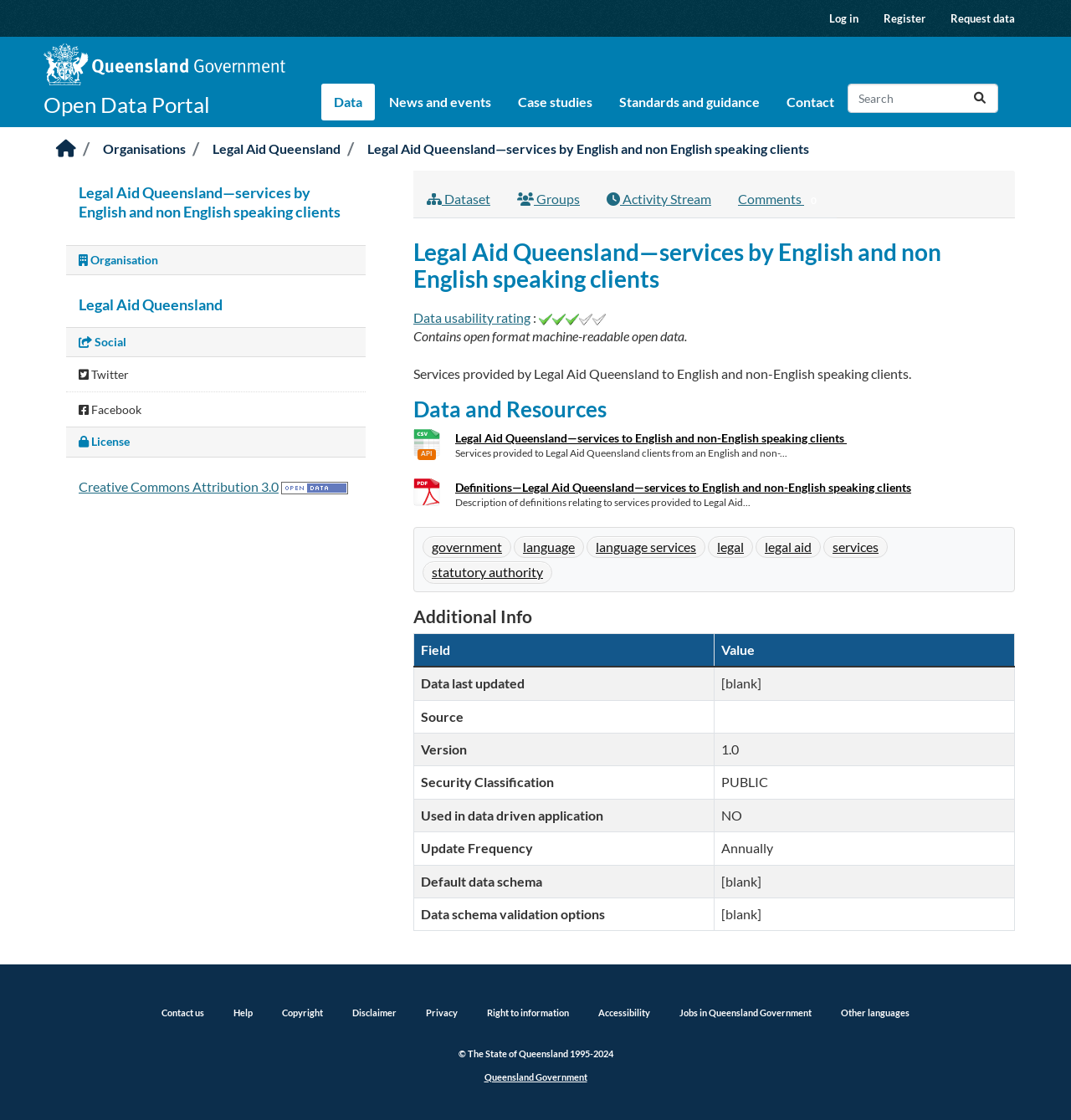Explain the webpage in detail, including its primary components.

This webpage is about Legal Aid Queensland's services provided to English and non-English speaking clients. At the top, there are three links: "Log in", "Register", and "Request data". Below these links, there is a logo of the Queensland Government, accompanied by a link to the government's website. 

To the right of the logo, there are several links: "Data", "News and events", "Case studies", "Standards and guidance", and "Contact". Next to these links, there is a search box with a "Submit" button.

The main content of the webpage is divided into three sections. The first section has a breadcrumb navigation menu, which shows the path from the homepage to the current page. Below the navigation menu, there is a heading that reads "Legal Aid Queensland—services by English and non English speaking clients". 

The second section has several links and icons, including social media links, a license link, and an "Open Data" link with an image. 

The third section is the main article, which has several headings, links, and paragraphs of text. The headings include "Legal Aid Queensland—services by English and non English speaking clients", "Data and Resources", and "Additional Info". There are links to CSV and PDF files, as well as a table with information about the data. The table has columns for "Field" and "Value", and several rows with data about the last update, source, version, security classification, and usage in data-driven applications.